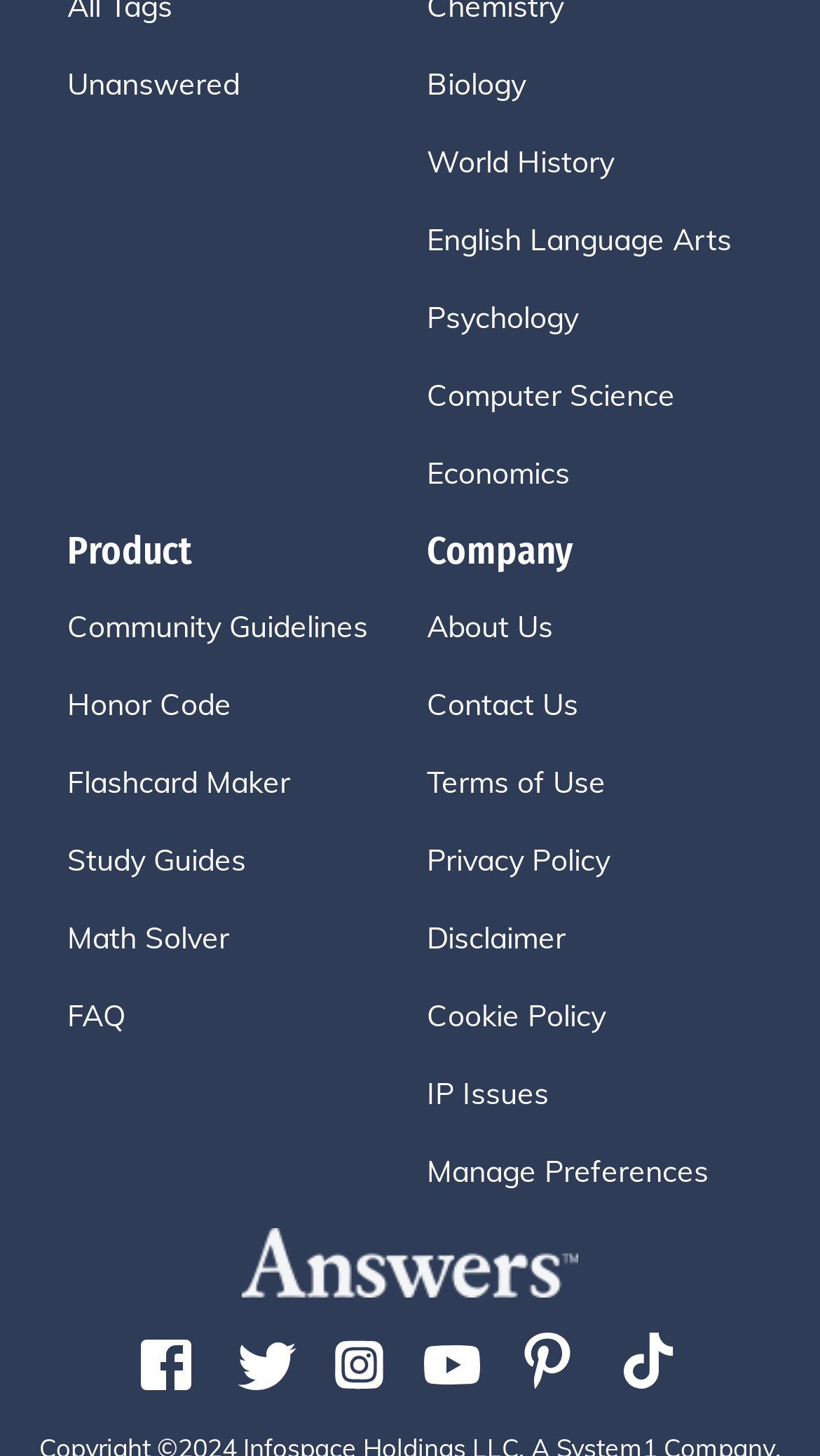Identify the coordinates of the bounding box for the element described below: "Cookie Policy". Return the coordinates as four float numbers between 0 and 1: [left, top, right, bottom].

[0.521, 0.683, 0.959, 0.714]